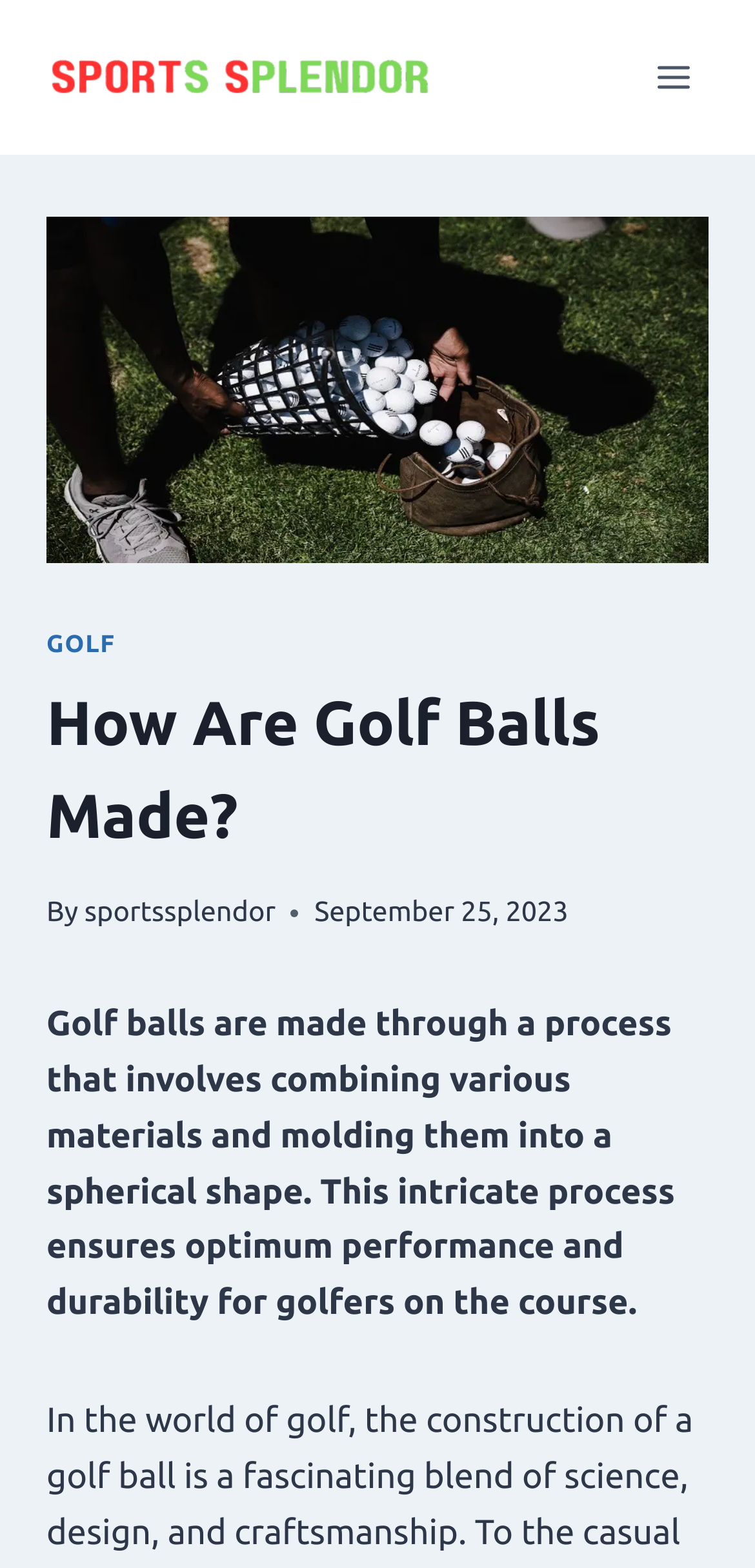Elaborate on the webpage's design and content in a detailed caption.

The webpage is about the process of making golf balls, with the title "How Are Golf Balls Made?" prominently displayed at the top. At the top left corner, there is a logo of "Sports Splendor" which is also a link. Next to the logo, there is a button to open a menu. 

Below the title, there is a large image that takes up most of the width of the page, with a header section on top of it. The header section contains a link to "GOLF" on the left, followed by the title "How Are Golf Balls Made?" in a larger font. On the right side of the header, there is a byline with the text "By" and a link to "sportssplendor", along with a timestamp showing the date "September 25, 2023".

Below the image, there is a paragraph of text that summarizes the process of making golf balls, explaining that it involves combining materials and molding them into a spherical shape to ensure optimum performance and durability for golfers.